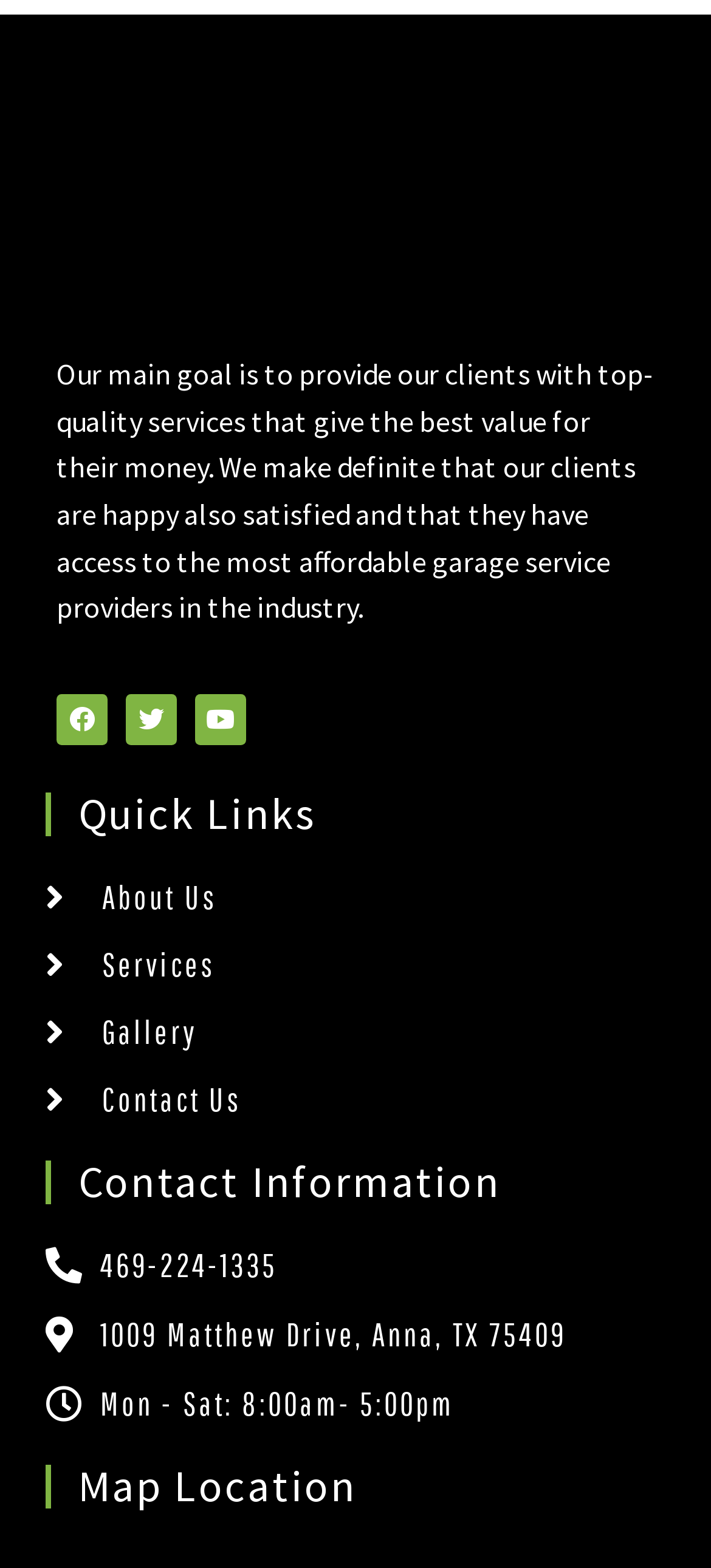What social media platforms are linked on the webpage?
Answer the question with a detailed and thorough explanation.

The webpage has links to three social media platforms, namely Facebook, Twitter, and Youtube, which are represented by their respective icons and can be found below the static text at the top of the webpage.